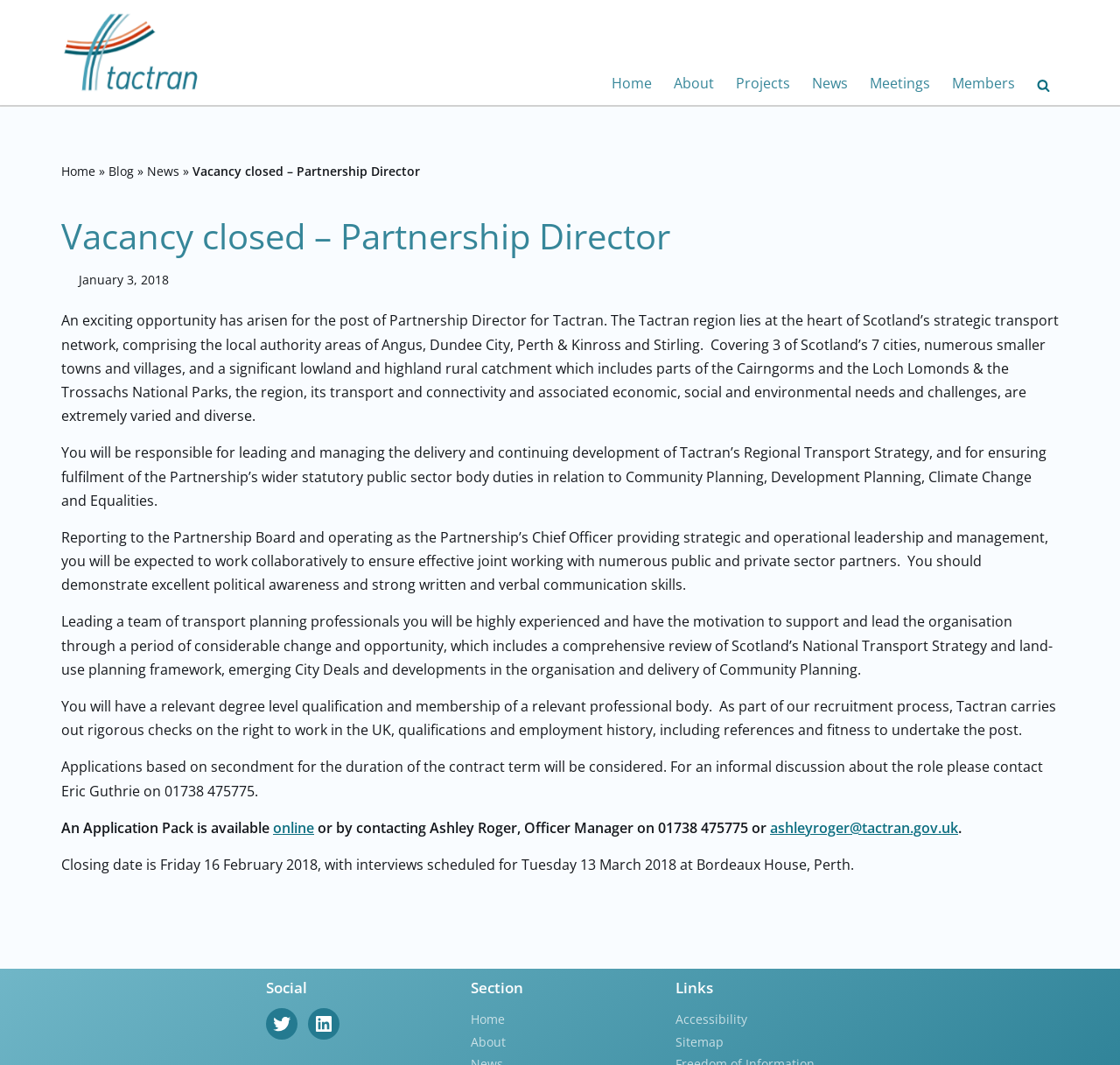Using the format (top-left x, top-left y, bottom-right x, bottom-right y), and given the element description, identify the bounding box coordinates within the screenshot: Terms & Conditions

None